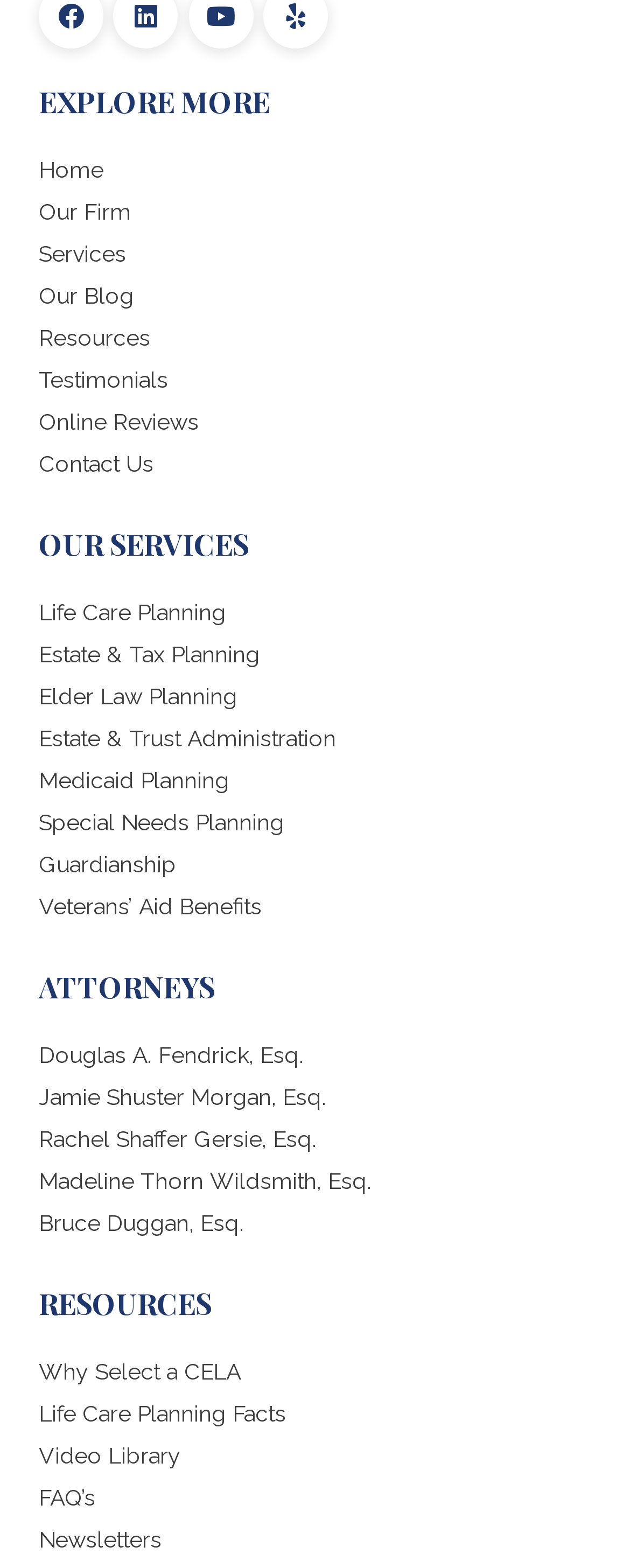Identify the bounding box of the UI component described as: "Douglas A. Fendrick, Esq.".

[0.062, 0.665, 0.482, 0.681]